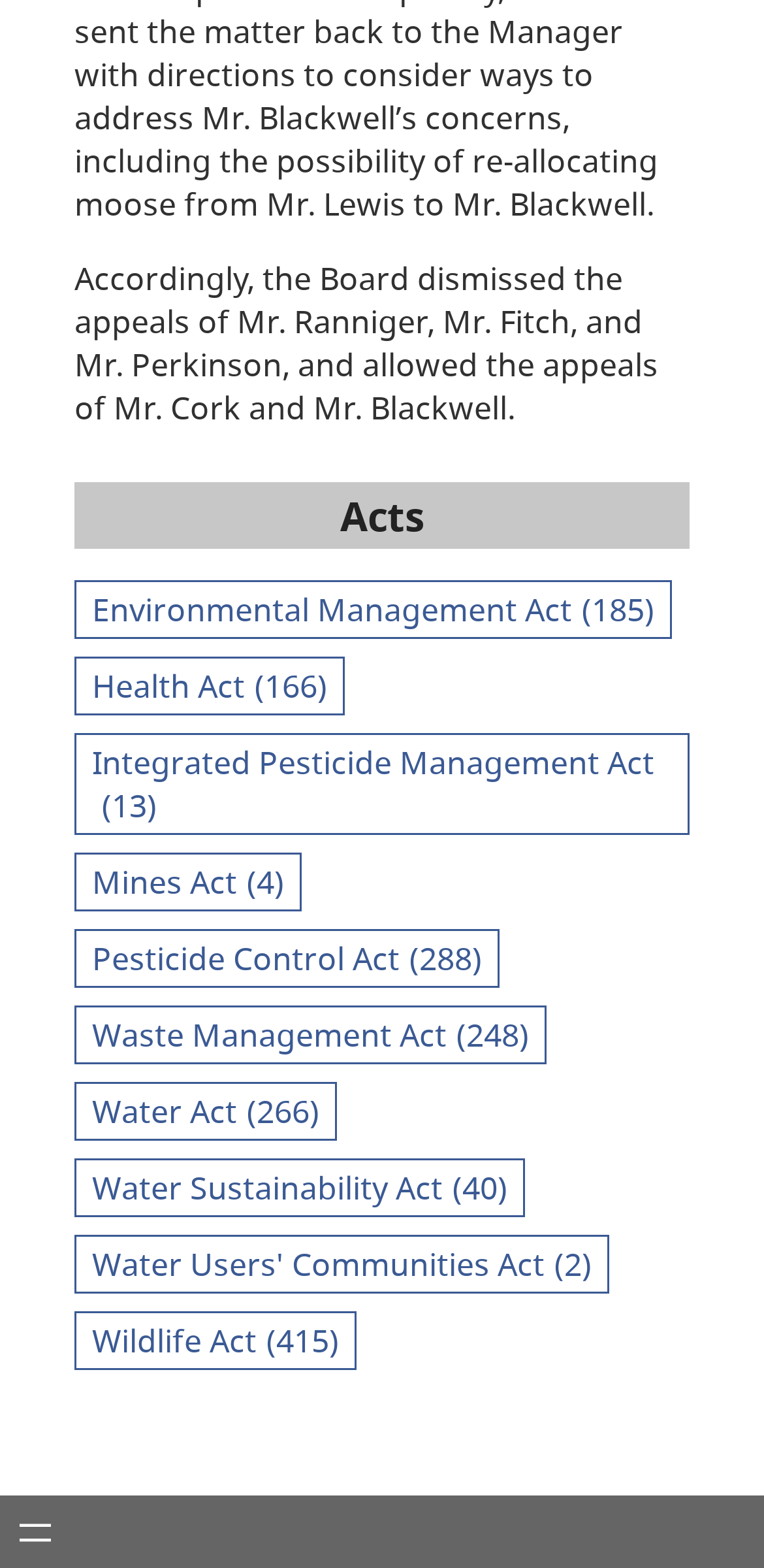Kindly determine the bounding box coordinates for the area that needs to be clicked to execute this instruction: "Explore Integrated Pesticide Management Act".

[0.097, 0.468, 0.903, 0.533]